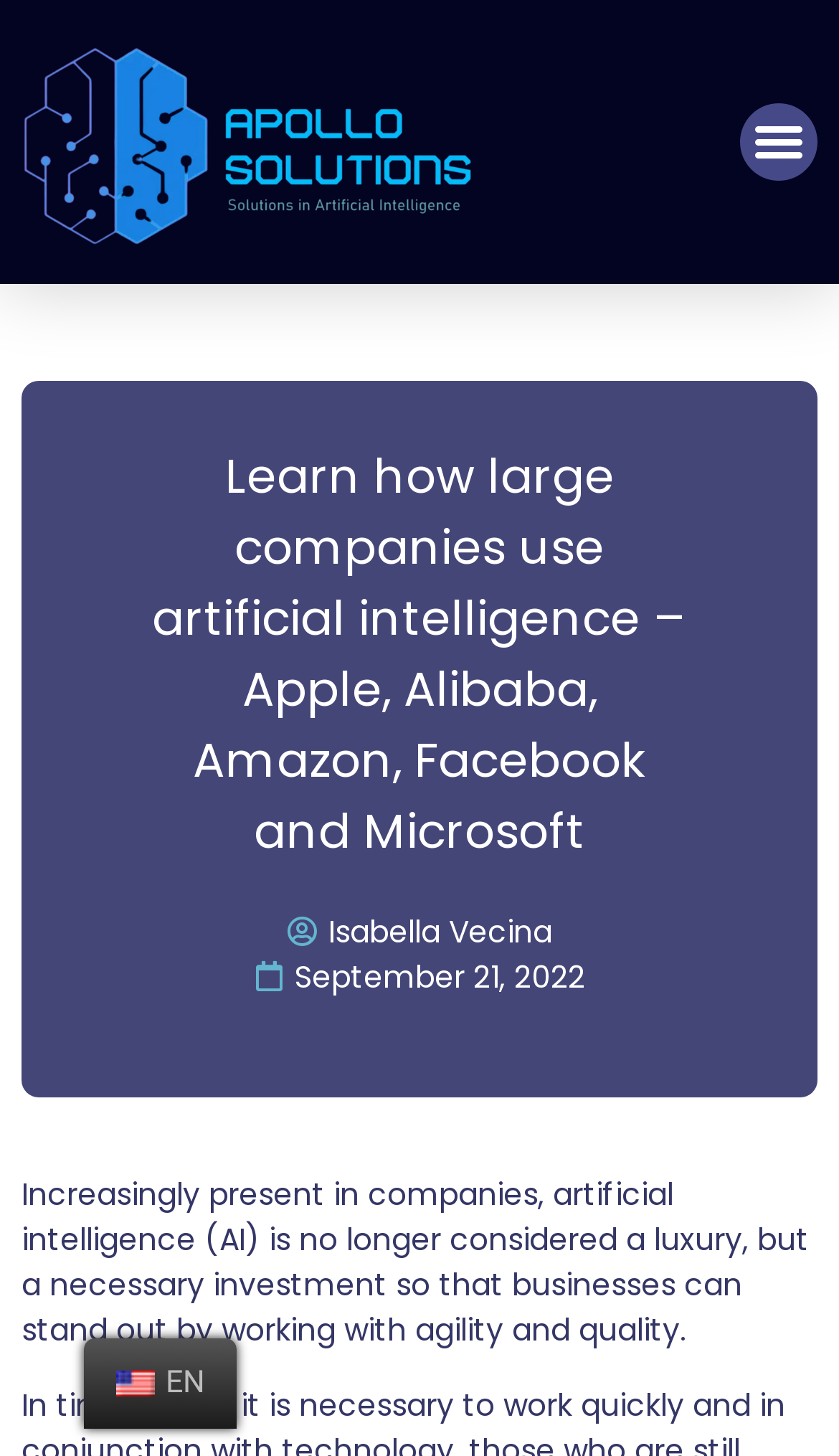Explain the webpage in detail, including its primary components.

The webpage is about the use of artificial intelligence in large companies. At the top left, there is a link with no text. To the right of this link, a button labeled "Menu Toggle" is located. Below these elements, a heading reads "Learn how large companies use artificial intelligence – Apple, Alibaba, Amazon, Facebook and Microsoft". 

Underneath the heading, there are two links, one with the author's name "Isabella Vecina" and another with the date "September 21, 2022". 

A large block of text follows, which explains that artificial intelligence is no longer a luxury but a necessary investment for businesses to stand out by working with agility and quality. 

At the bottom of the page, there is a link with the text "en_US EN" and an accompanying image of the "en_US" flag.